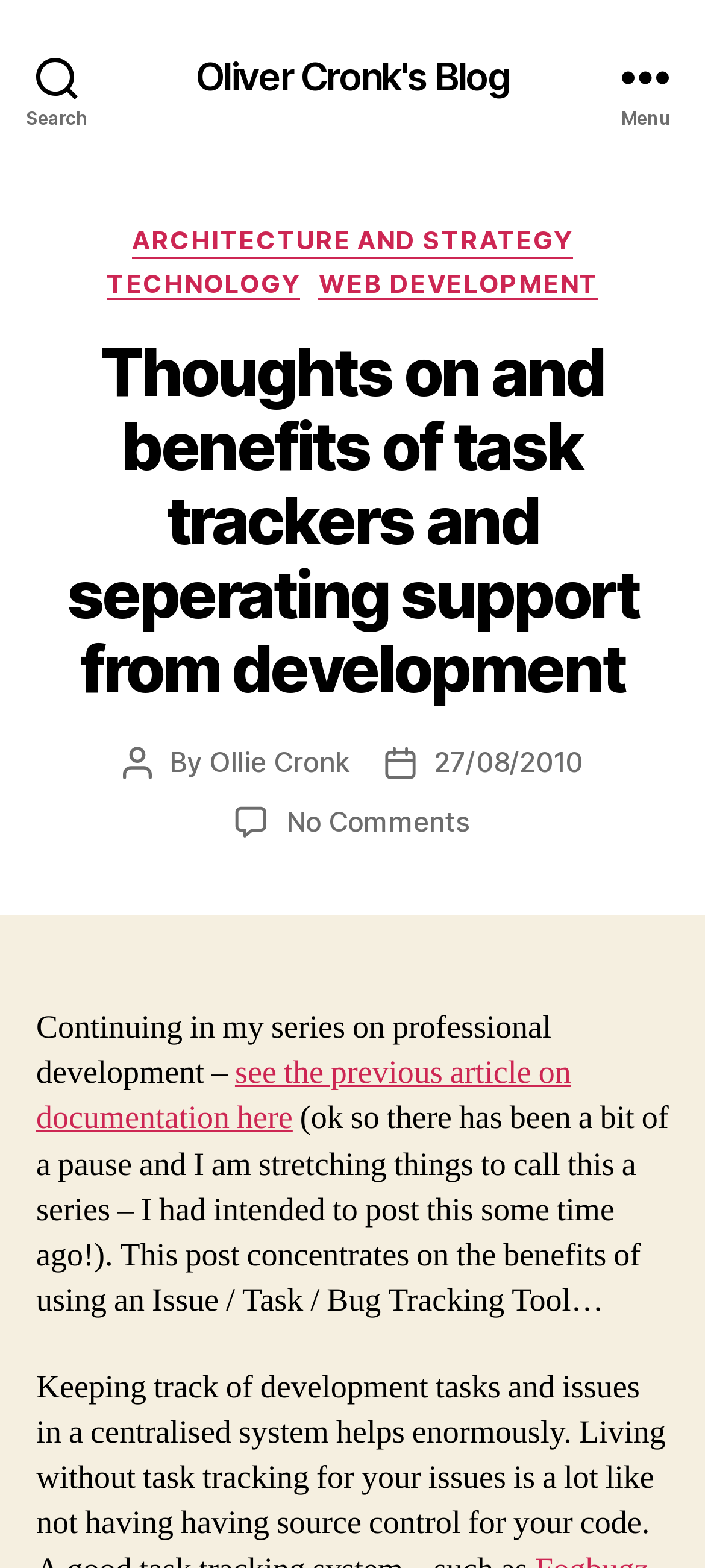Find the bounding box coordinates for the element that must be clicked to complete the instruction: "go to Contact". The coordinates should be four float numbers between 0 and 1, indicated as [left, top, right, bottom].

None